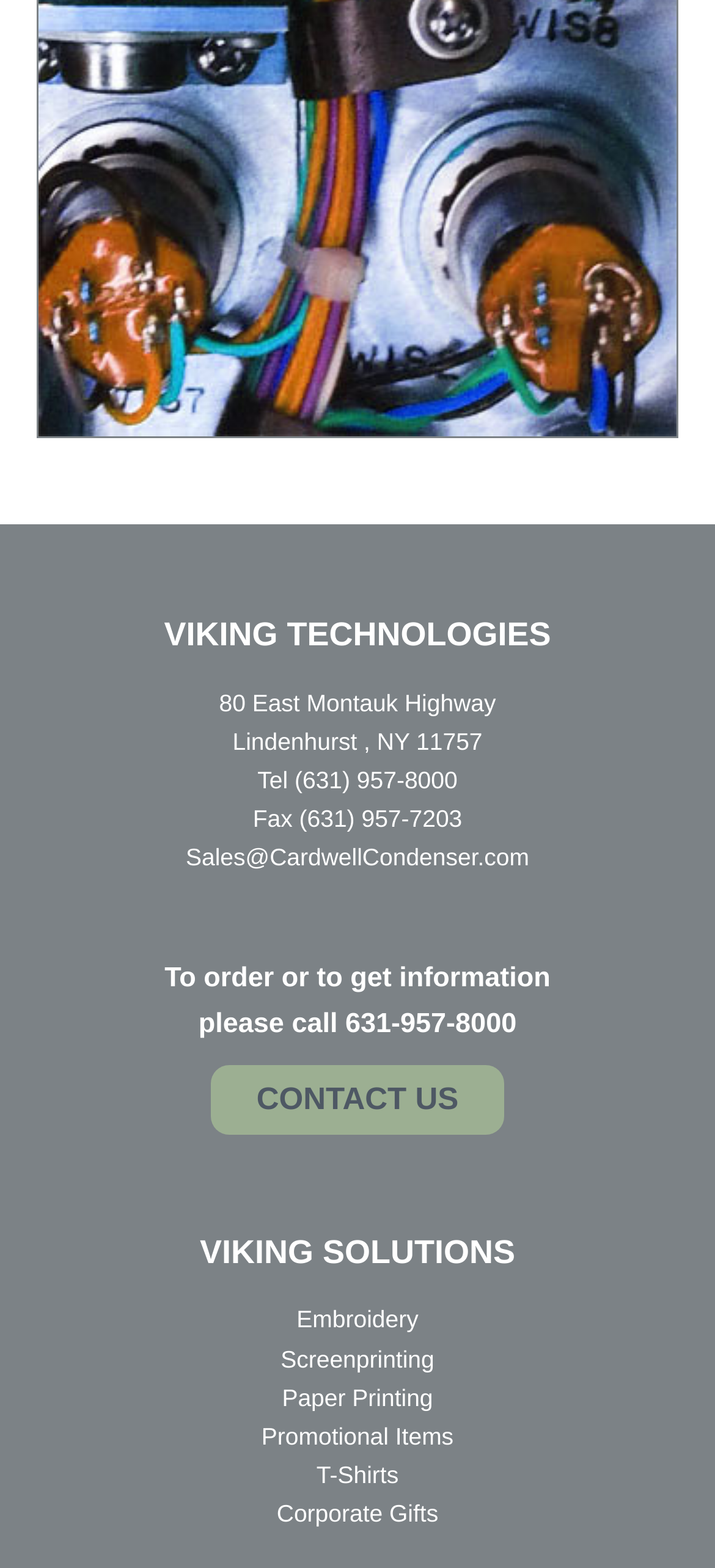Specify the bounding box coordinates for the region that must be clicked to perform the given instruction: "view corporate gifts".

[0.387, 0.956, 0.613, 0.974]